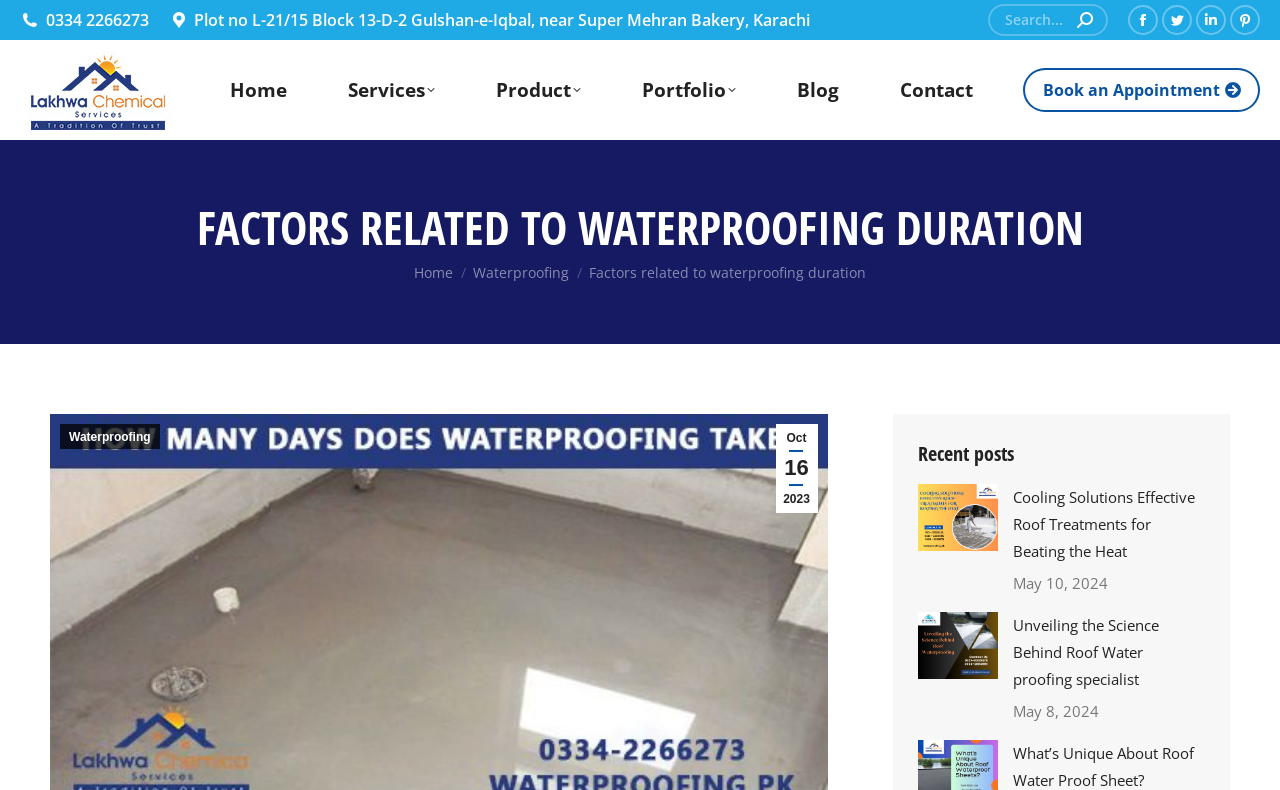Determine the bounding box coordinates of the region I should click to achieve the following instruction: "Click on 'Anime'". Ensure the bounding box coordinates are four float numbers between 0 and 1, i.e., [left, top, right, bottom].

None